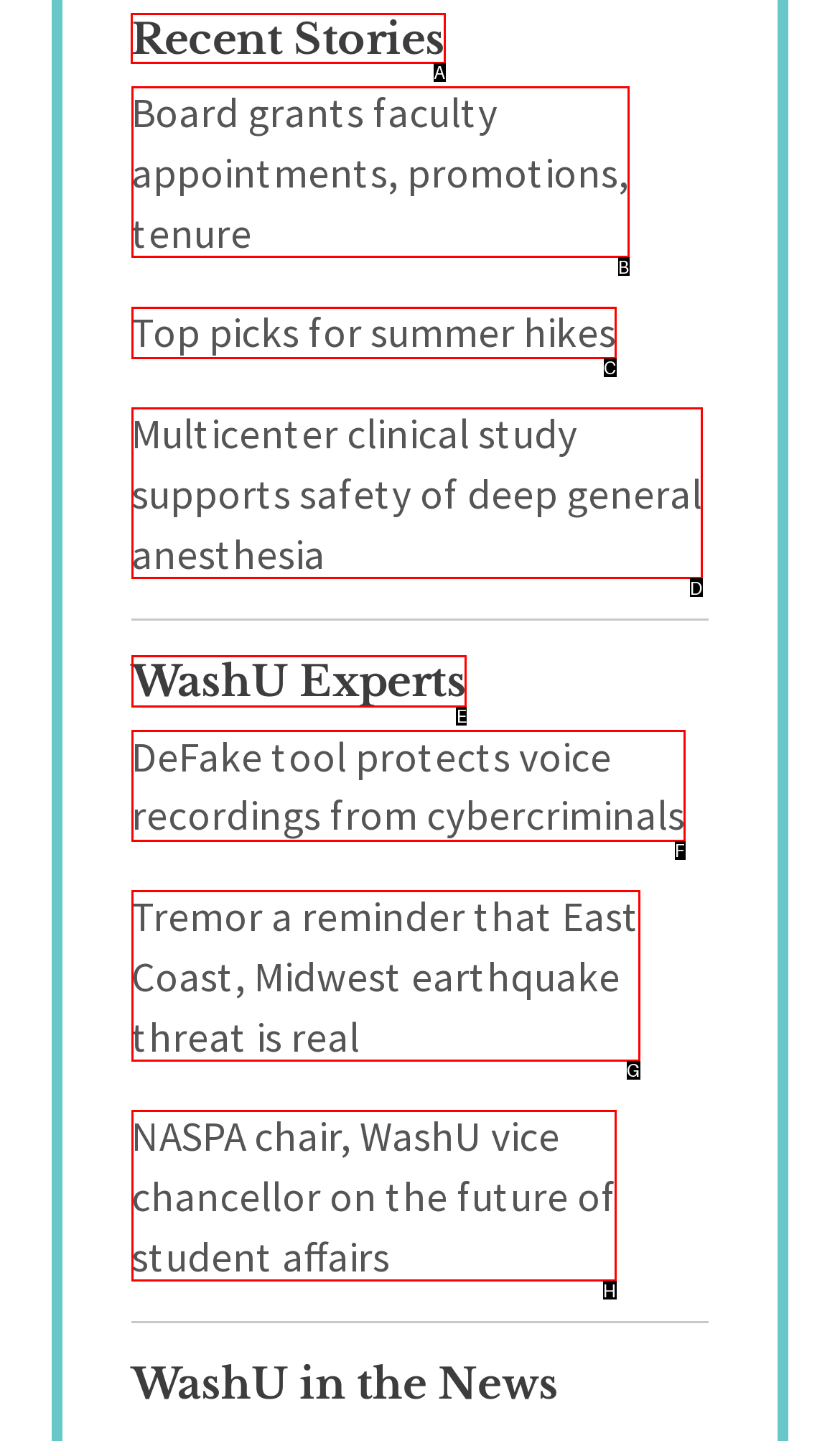Given the task: view recent stories, indicate which boxed UI element should be clicked. Provide your answer using the letter associated with the correct choice.

A